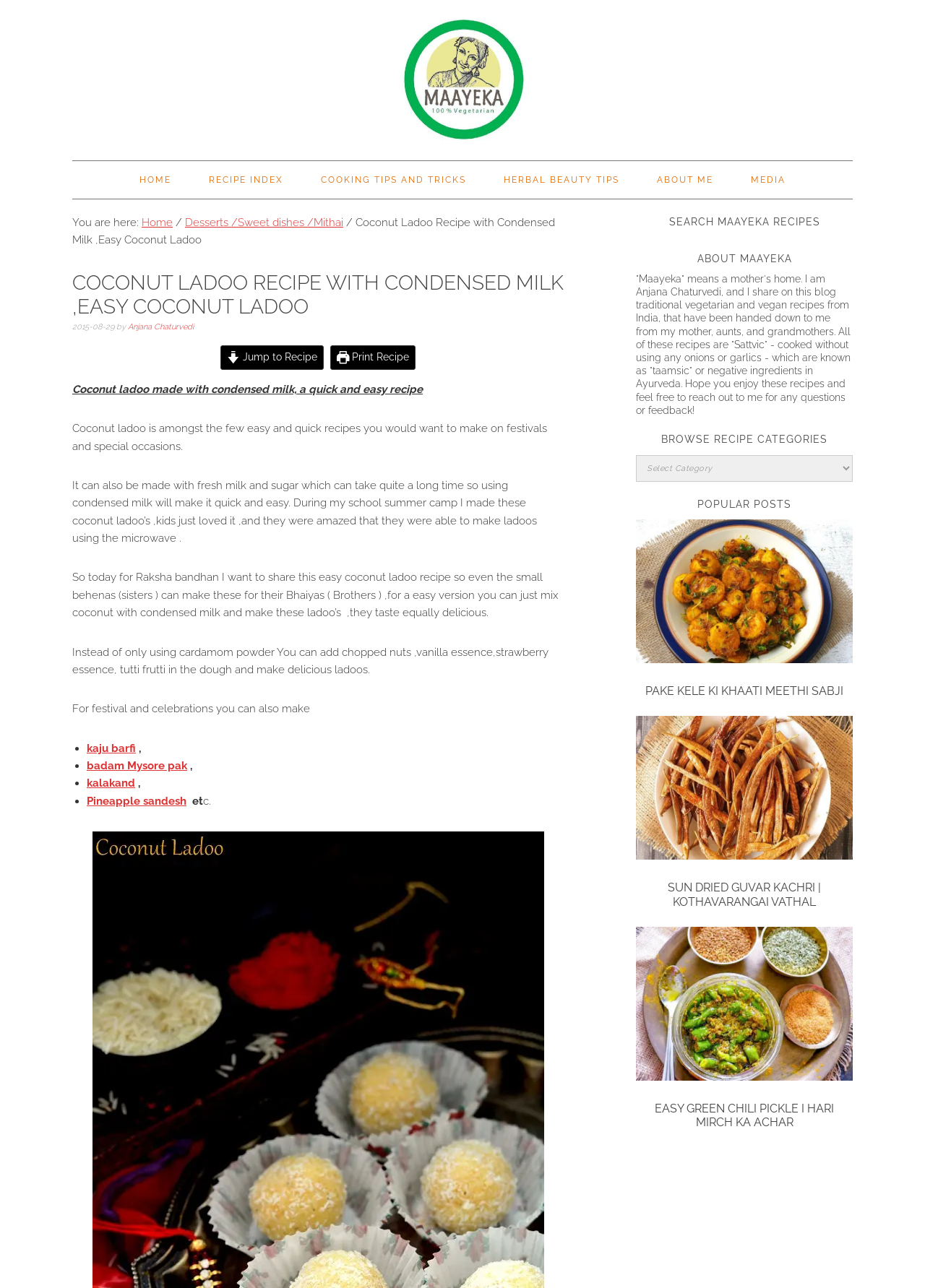Identify the bounding box coordinates of the area that should be clicked in order to complete the given instruction: "Search for recipes". The bounding box coordinates should be four float numbers between 0 and 1, i.e., [left, top, right, bottom].

[0.688, 0.166, 0.922, 0.179]